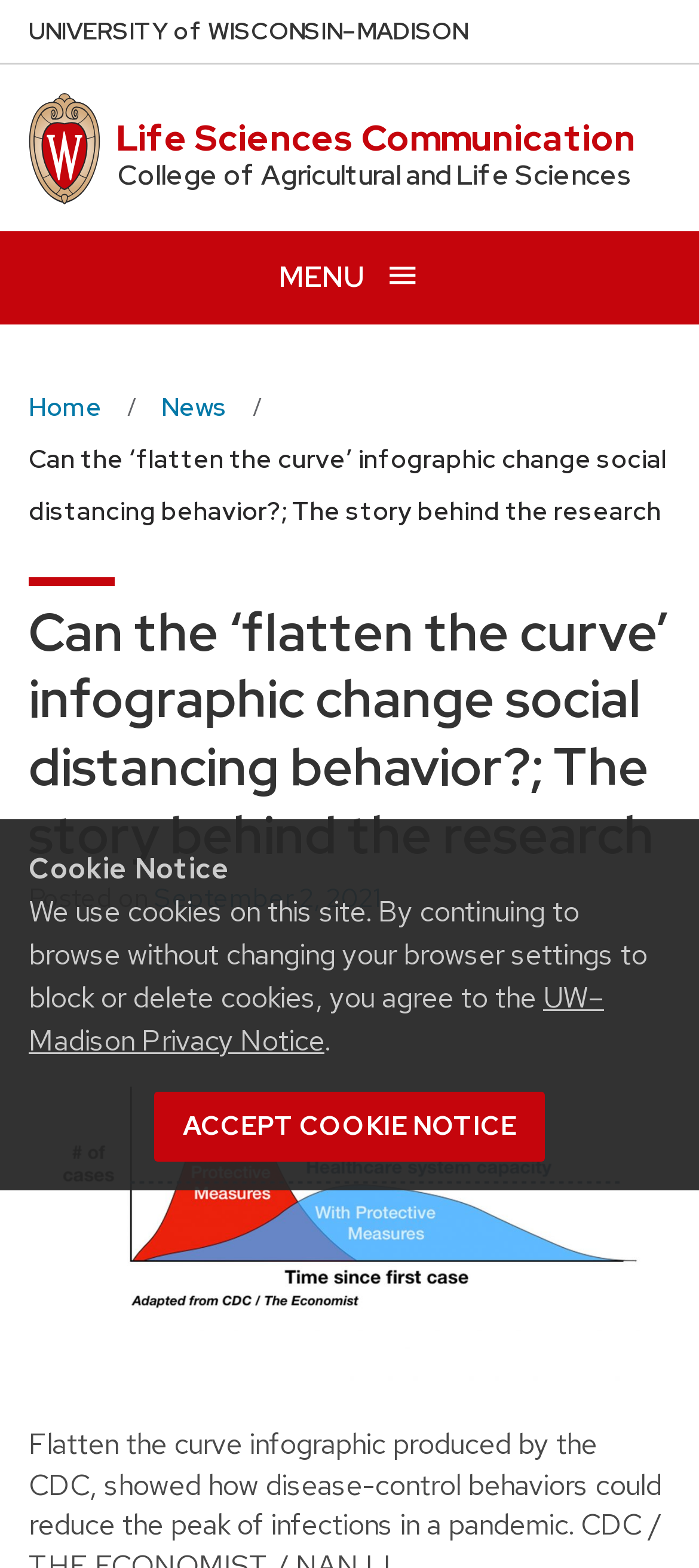Use a single word or phrase to answer the question:
What is the date of the research posting?

September 2, 2021